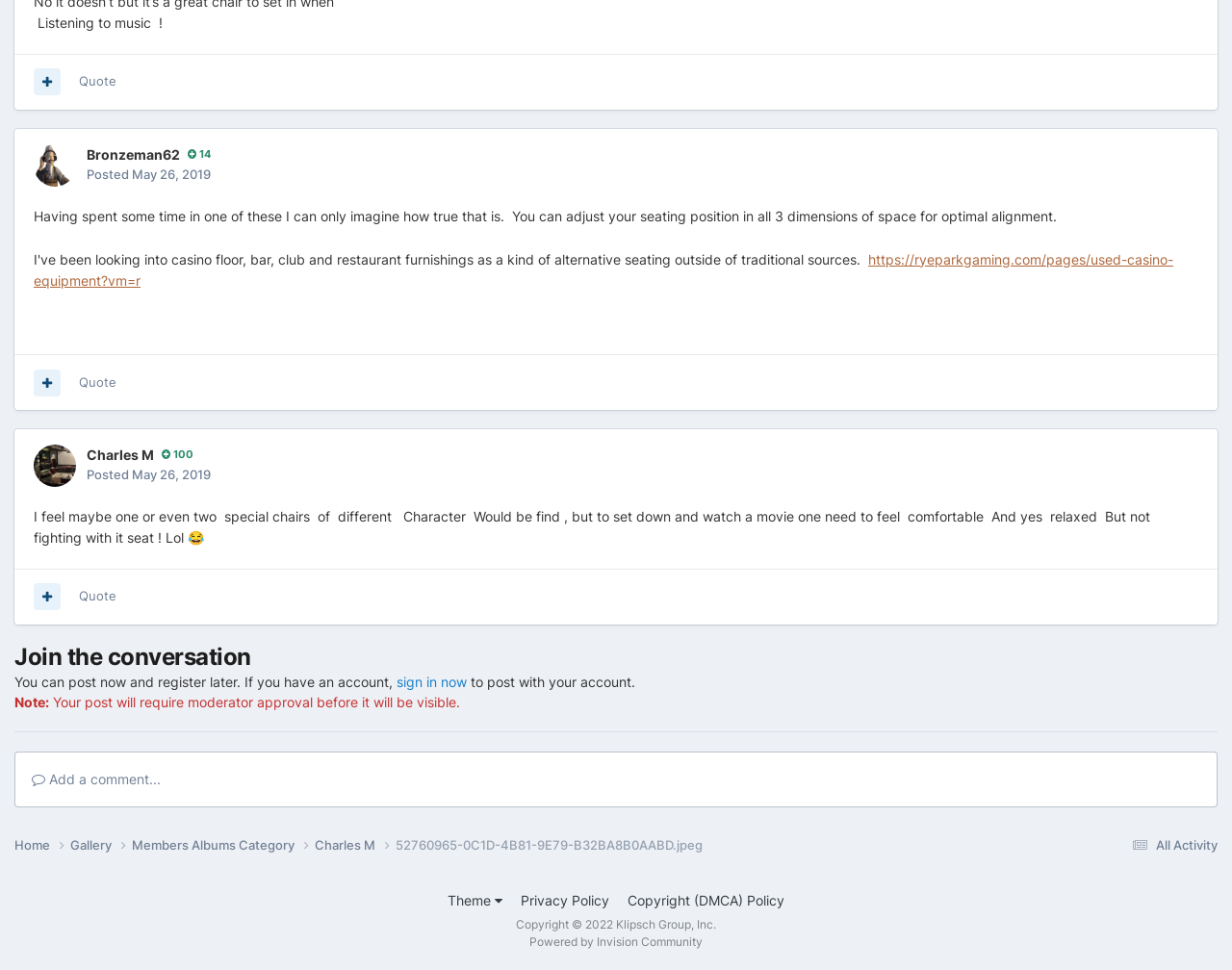Please identify the bounding box coordinates of the element on the webpage that should be clicked to follow this instruction: "View Charles M's profile". The bounding box coordinates should be given as four float numbers between 0 and 1, formatted as [left, top, right, bottom].

[0.07, 0.458, 0.157, 0.479]